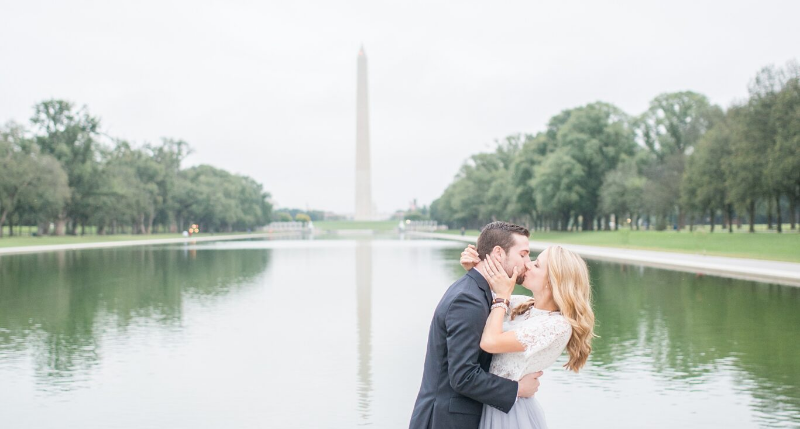Explain the image in a detailed and descriptive way.

In this romantic engagement photo, a couple shares a tender kiss by the tranquil waters of the reflecting pool in Washington, D.C. The iconic Washington Monument towers in the background, framed by lush trees that enhance the serene atmosphere. The woman, wearing a beautiful lace top and a flowing skirt, radiates joy as she leans into her partner, who is elegantly dressed in a dark suit. The overcast sky adds a soft, dreamy quality to the image, perfectly capturing this special moment of love against the backdrop of one of the city's most famous landmarks. The scene embodies a classic fall engagement session, swirling with both emotion and the beauty of an autumn day in the capital.